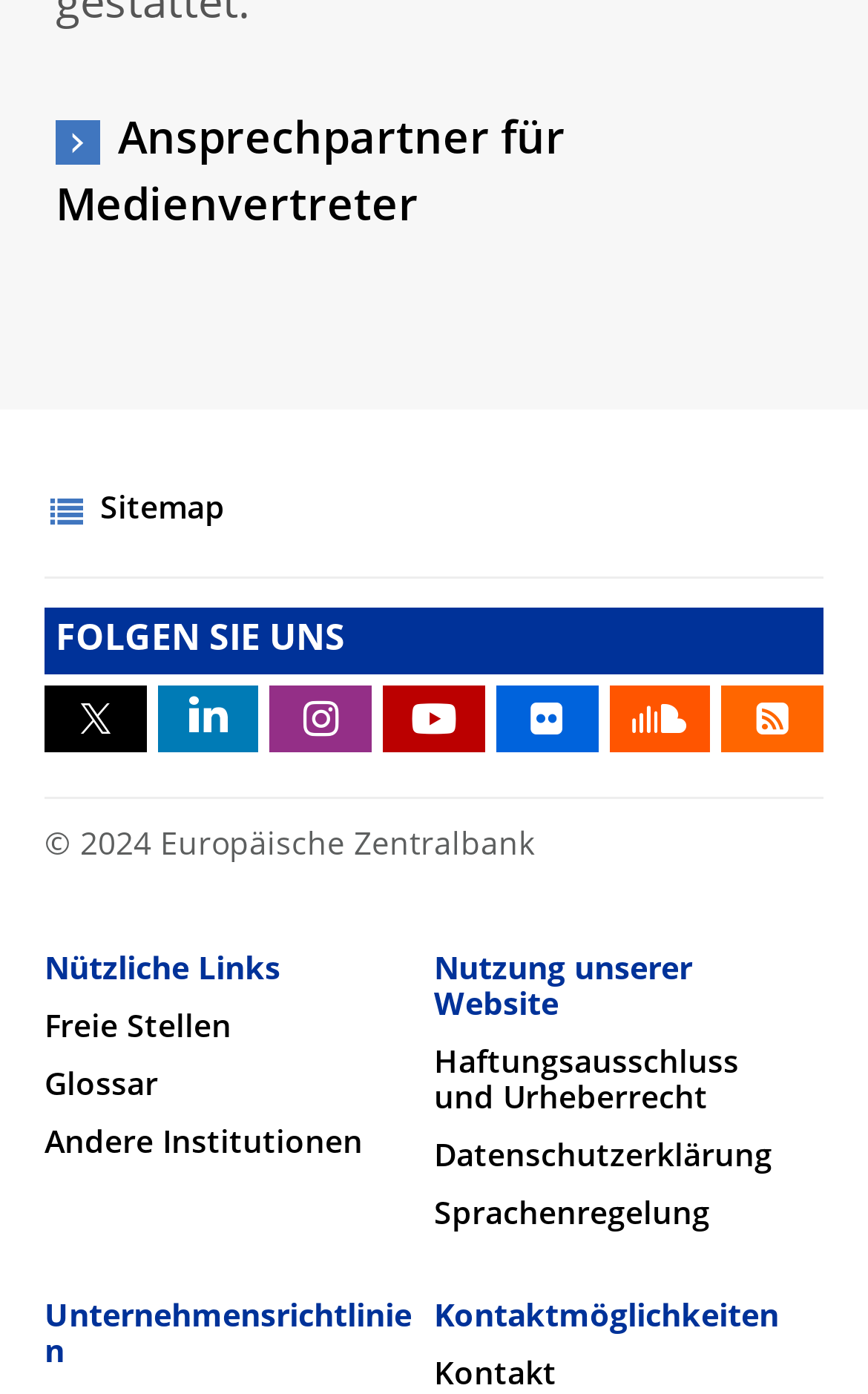How many social media links are available?
Answer the question with a detailed and thorough explanation.

I found the answer by looking at the link elements with the icons '', '', '', '', and '' located at [0.051, 0.492, 0.168, 0.54], [0.181, 0.492, 0.299, 0.54], [0.311, 0.492, 0.429, 0.54], [0.441, 0.492, 0.559, 0.54], and [0.571, 0.492, 0.689, 0.54] respectively. These icons are likely to represent social media platforms, and there are 5 of them.